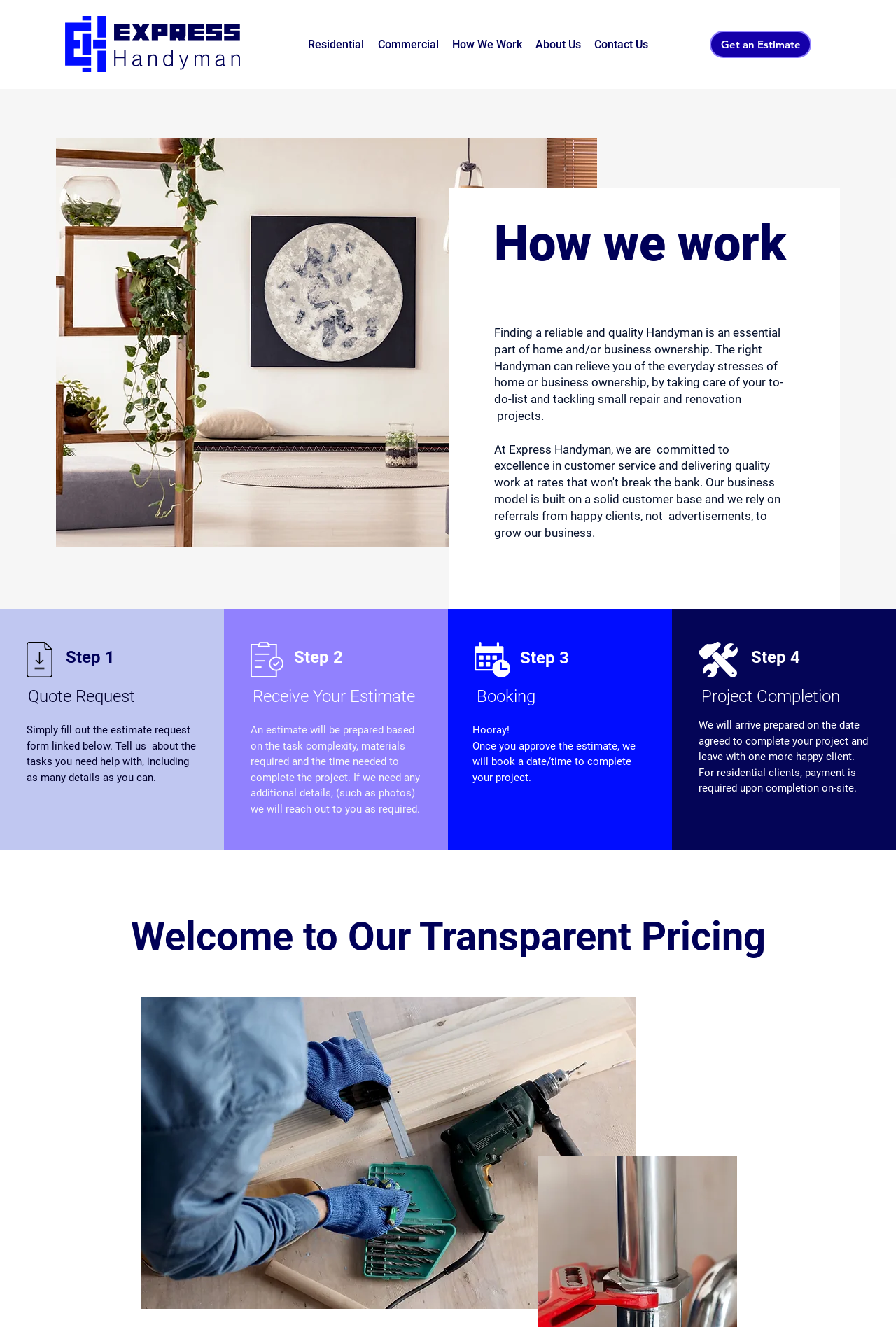Identify the bounding box of the HTML element described here: "Residential". Provide the coordinates as four float numbers between 0 and 1: [left, top, right, bottom].

[0.342, 0.023, 0.42, 0.044]